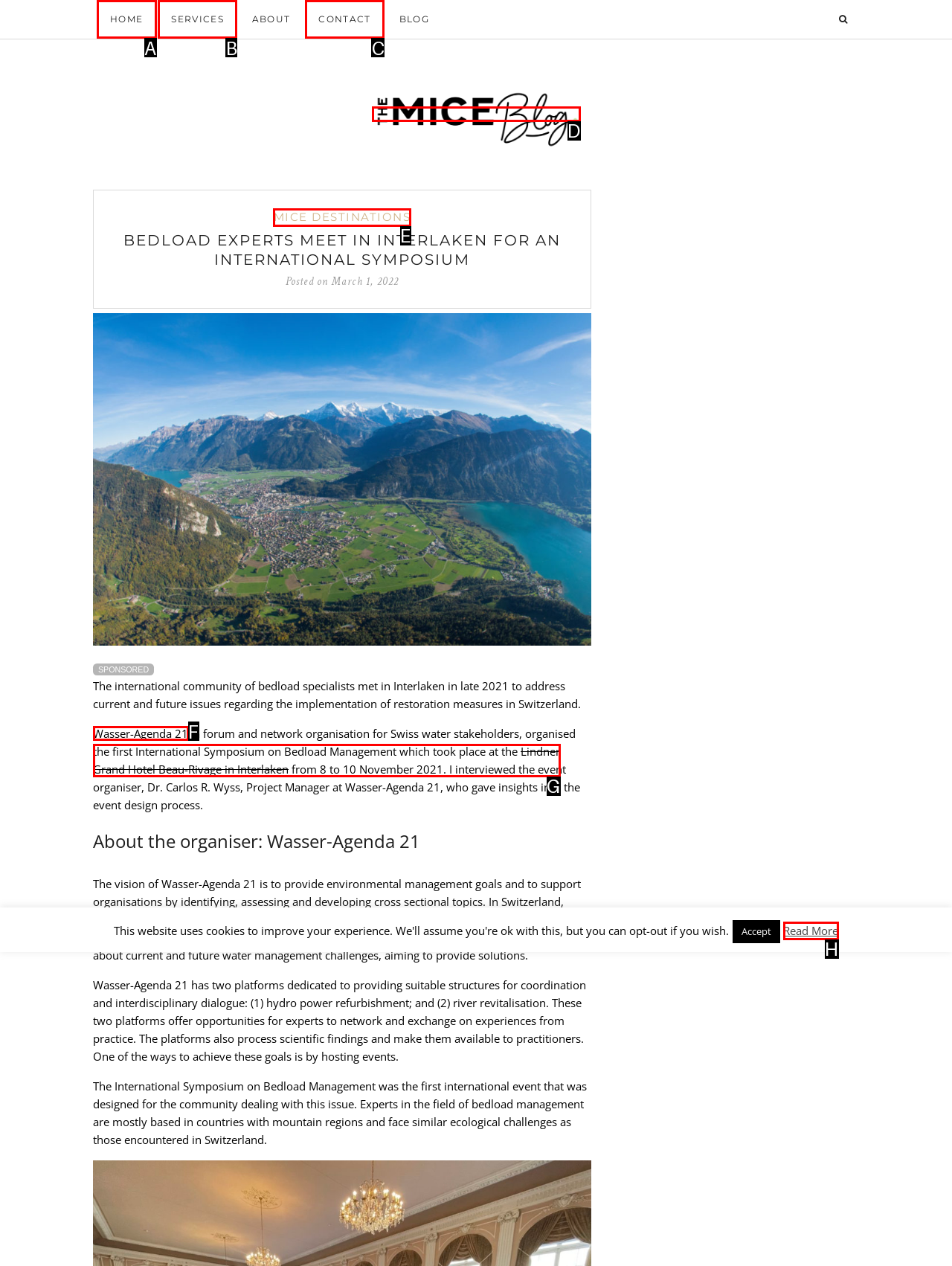To complete the task: Learn more about Wasser-Agenda 21, select the appropriate UI element to click. Respond with the letter of the correct option from the given choices.

F